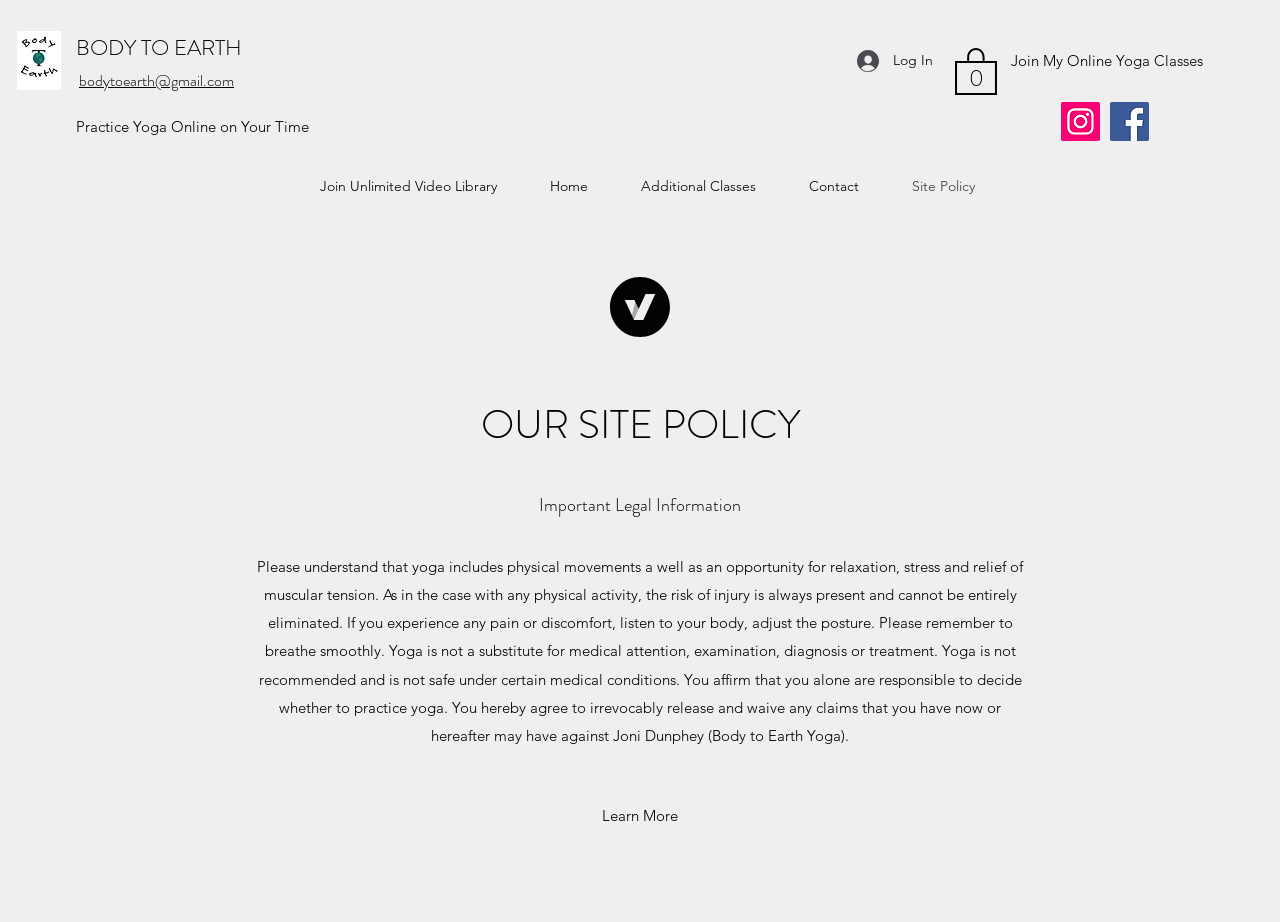Please find the bounding box coordinates of the element that you should click to achieve the following instruction: "Learn more about the site policy". The coordinates should be presented as four float numbers between 0 and 1: [left, top, right, bottom].

[0.47, 0.869, 0.53, 0.901]